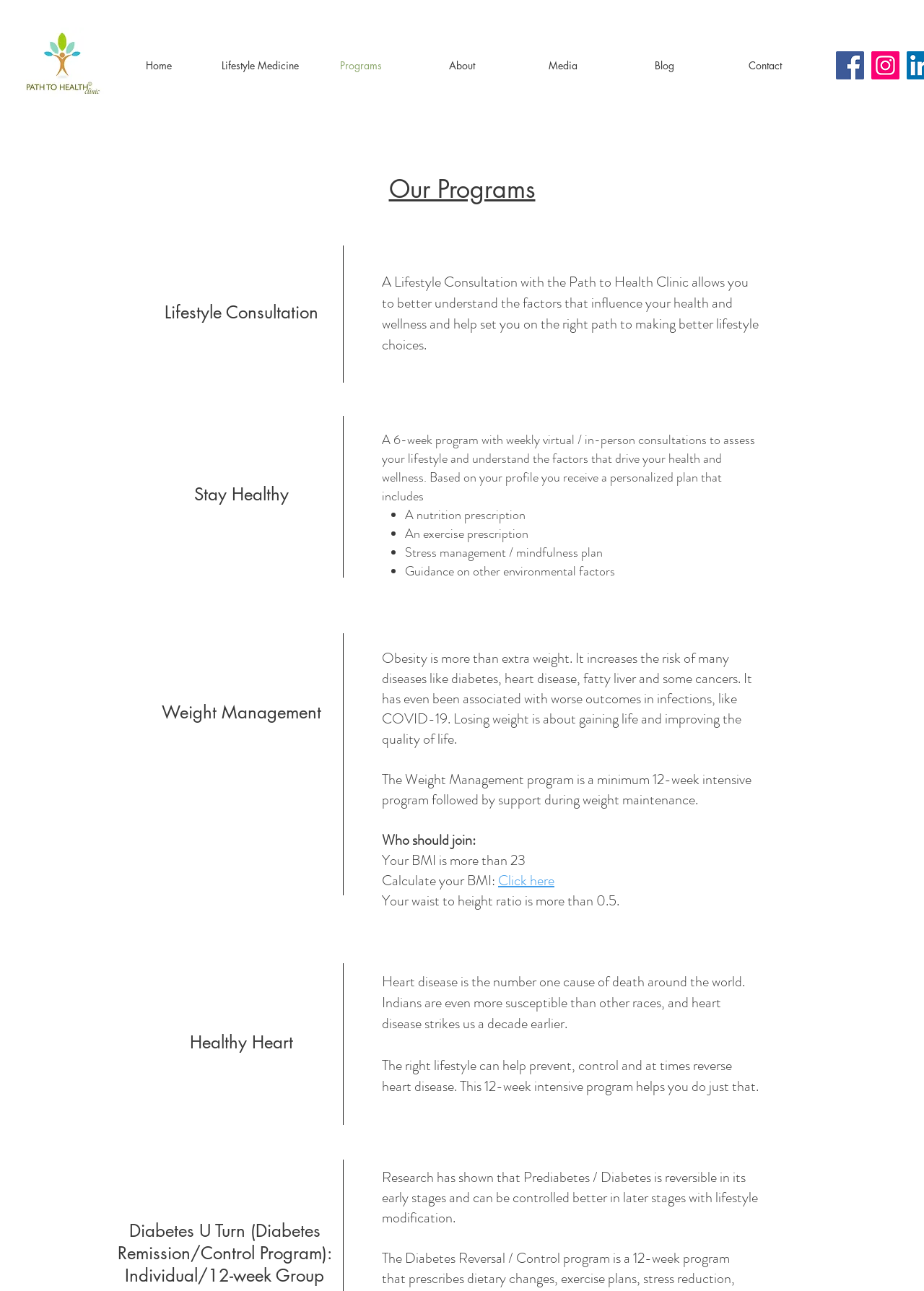Based on the element description Lifestyle Medicine, identify the bounding box of the UI element in the given webpage screenshot. The coordinates should be in the format (top-left x, top-left y, bottom-right x, bottom-right y) and must be between 0 and 1.

[0.227, 0.021, 0.336, 0.08]